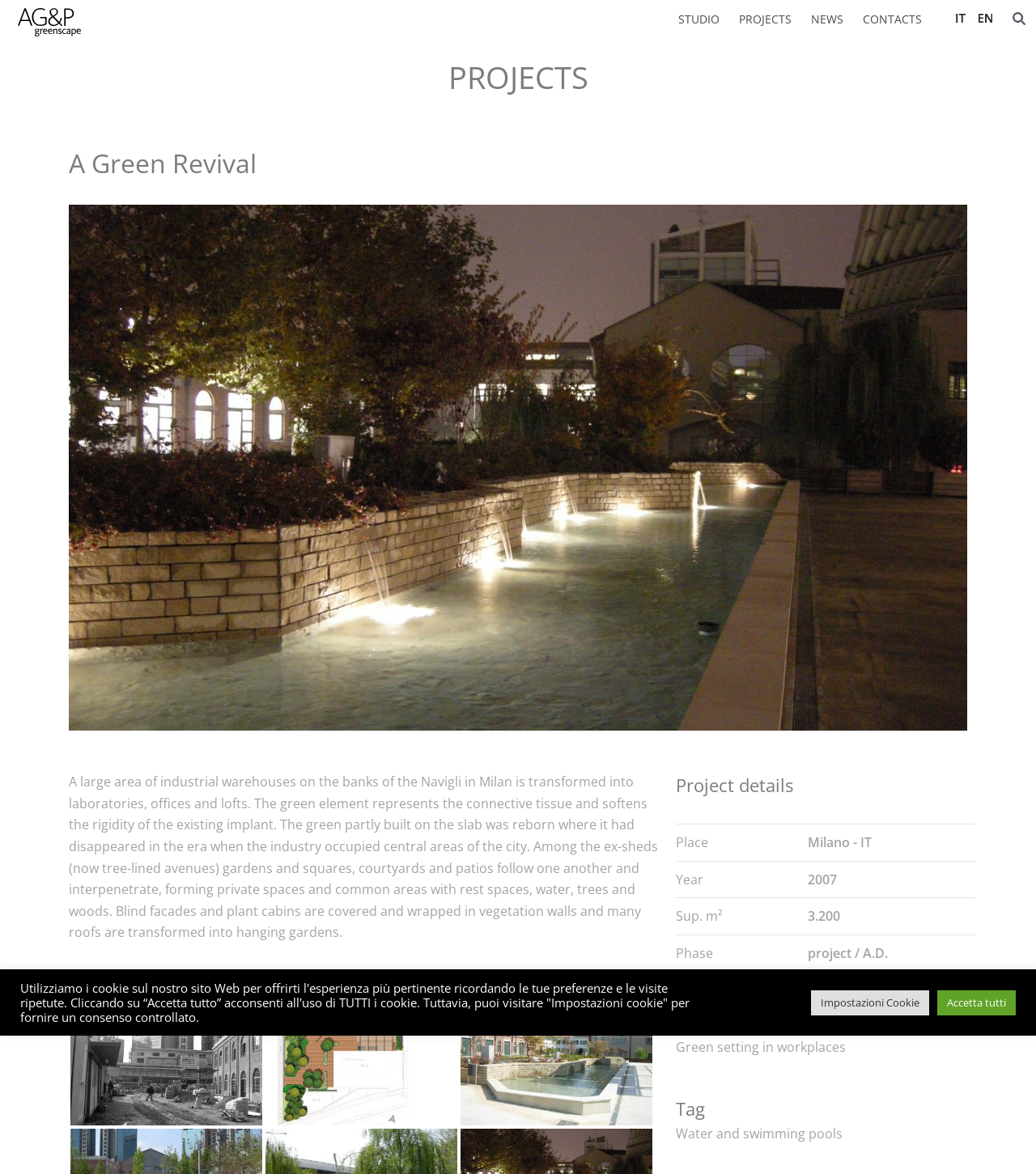What type of setting is the project focused on?
Please look at the screenshot and answer using one word or phrase.

Green setting in workplaces